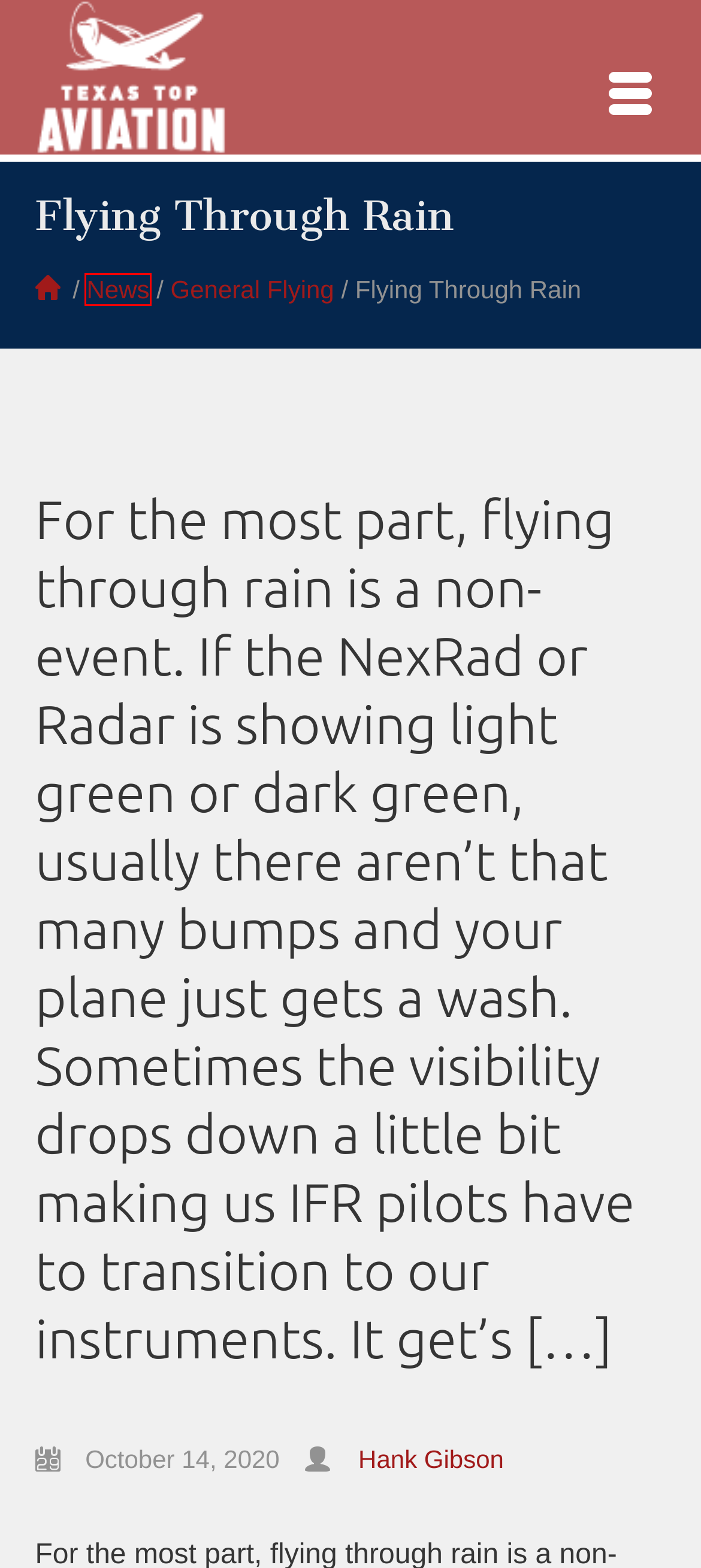You have a screenshot of a webpage with a red rectangle bounding box. Identify the best webpage description that corresponds to the new webpage after clicking the element within the red bounding box. Here are the candidates:
A. Enrollment
B. The Avidyne Equipped Cirrus Upgrade
C. Hank Gibson
D. Texas Cirrus Training
E. News Archives -
F. About
G. Privacy
H. Texas Top Aviation // Personalized Owner/Pilot Instruction

E